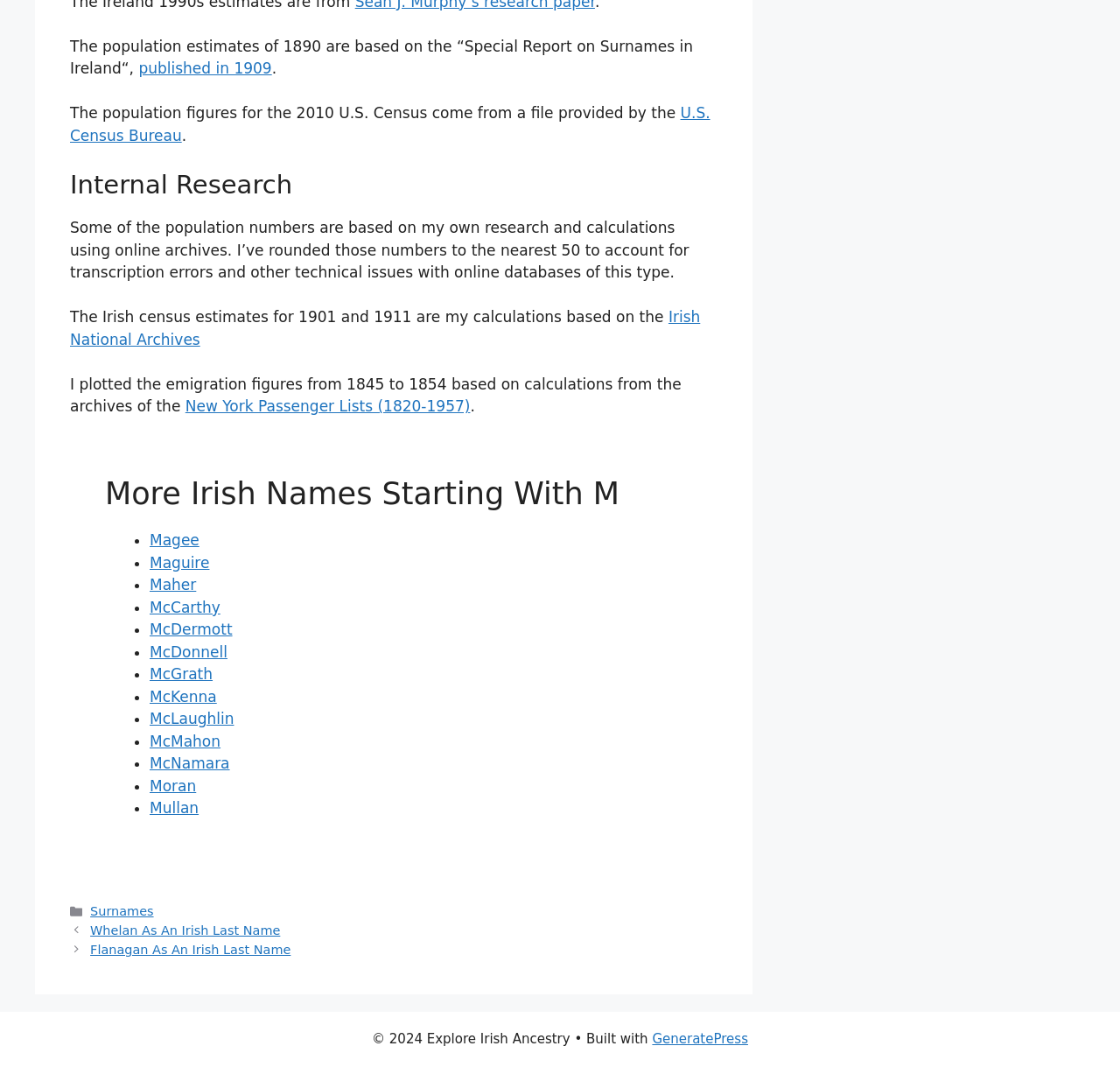Provide the bounding box coordinates for the UI element that is described as: "McKenna".

[0.134, 0.645, 0.194, 0.661]